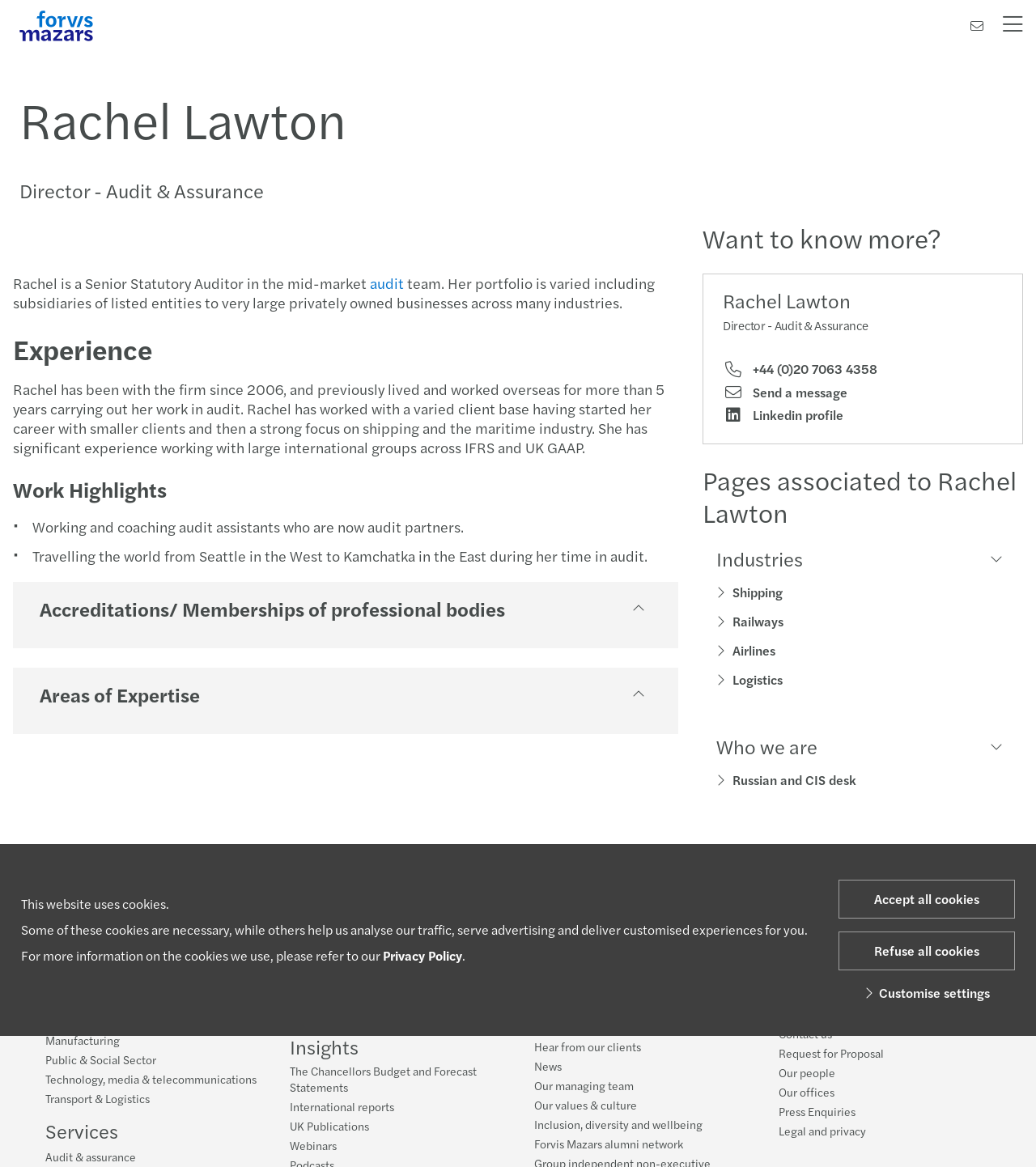Convey a detailed summary of the webpage, mentioning all key elements.

This webpage is about Rachel Lawton, a Director of Audit & Assurance at Forvis Mazars. At the top left corner, there is a Mazars logo, and at the top right corner, there is a "Contact us" link. Below the logo, there is a search bar with a "Search" button and a "Close" button.

The main content of the webpage is divided into several sections. The first section has a heading "Rachel Lawton Director - Audit & Assurance" and a brief description of Rachel's role as a Senior Statutory Auditor. There is also a link to "audit" in this section.

The next section is about Rachel's experience, with a heading "Experience" and a detailed description of her work history. Following this section is "Work Highlights", which lists some of Rachel's notable achievements.

The webpage also has sections on "Accreditations/Memberships of professional bodies" and "Areas of Expertise", each with a heading and a button with an icon.

Below these sections, there is a heading "Want to know more?" with a link to Rachel's contact information, including her phone number, email, and LinkedIn profile.

The webpage also lists "Pages associated to Rachel Lawton", which includes links to various industries such as Shipping, Railways, and Airlines.

At the bottom of the webpage, there is a section about cookies, with a brief description of how the website uses cookies and links to the Privacy Policy. There are also buttons to "Accept all cookies", "Refuse all cookies", and "Customise settings".

On the left side of the webpage, there are links to various sections, including "Industries", "Services", "Insights", and "Join us".